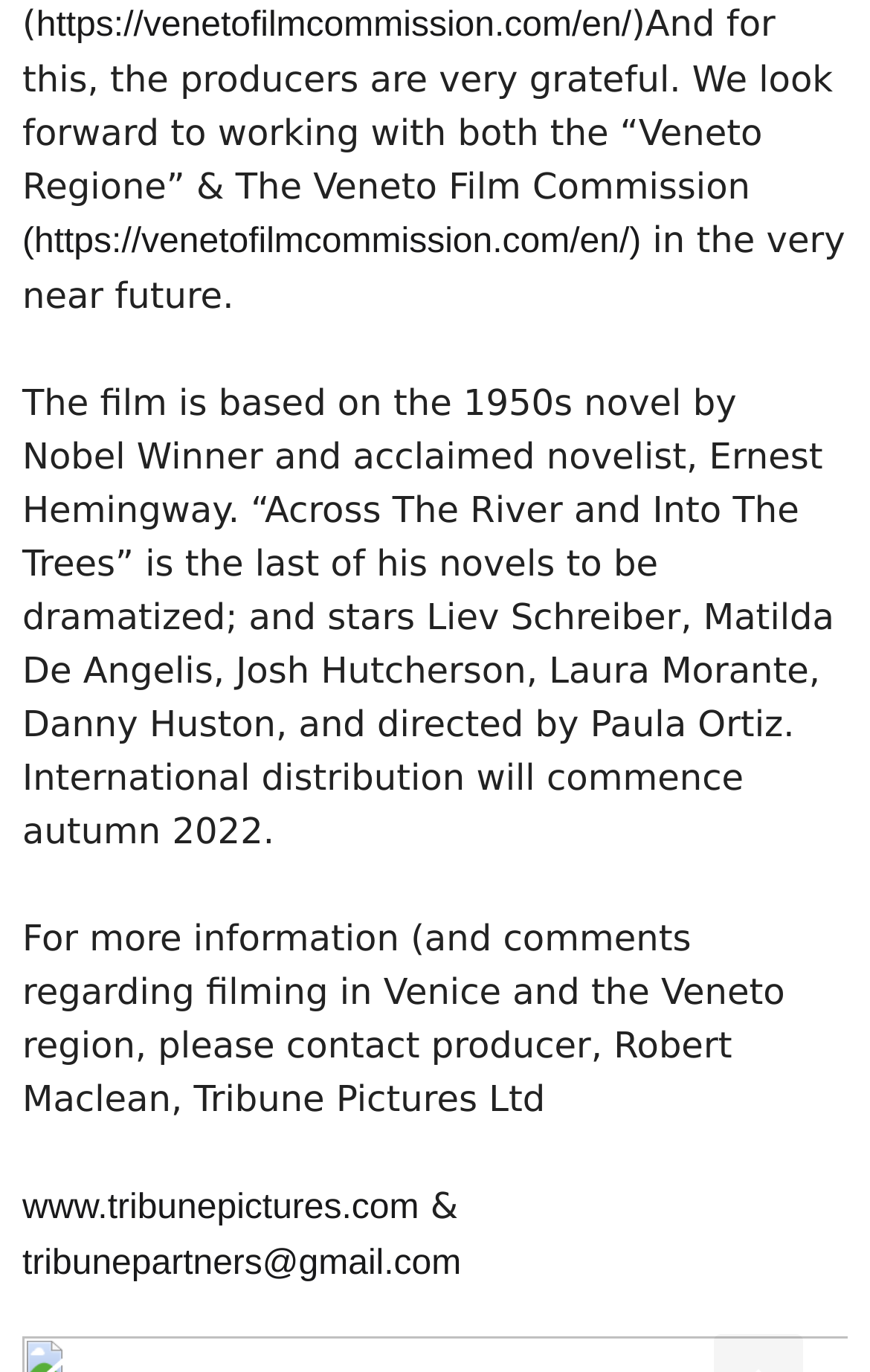What is the name of the novel on which the film is based?
Answer the question with a single word or phrase, referring to the image.

Across The River and Into The Trees